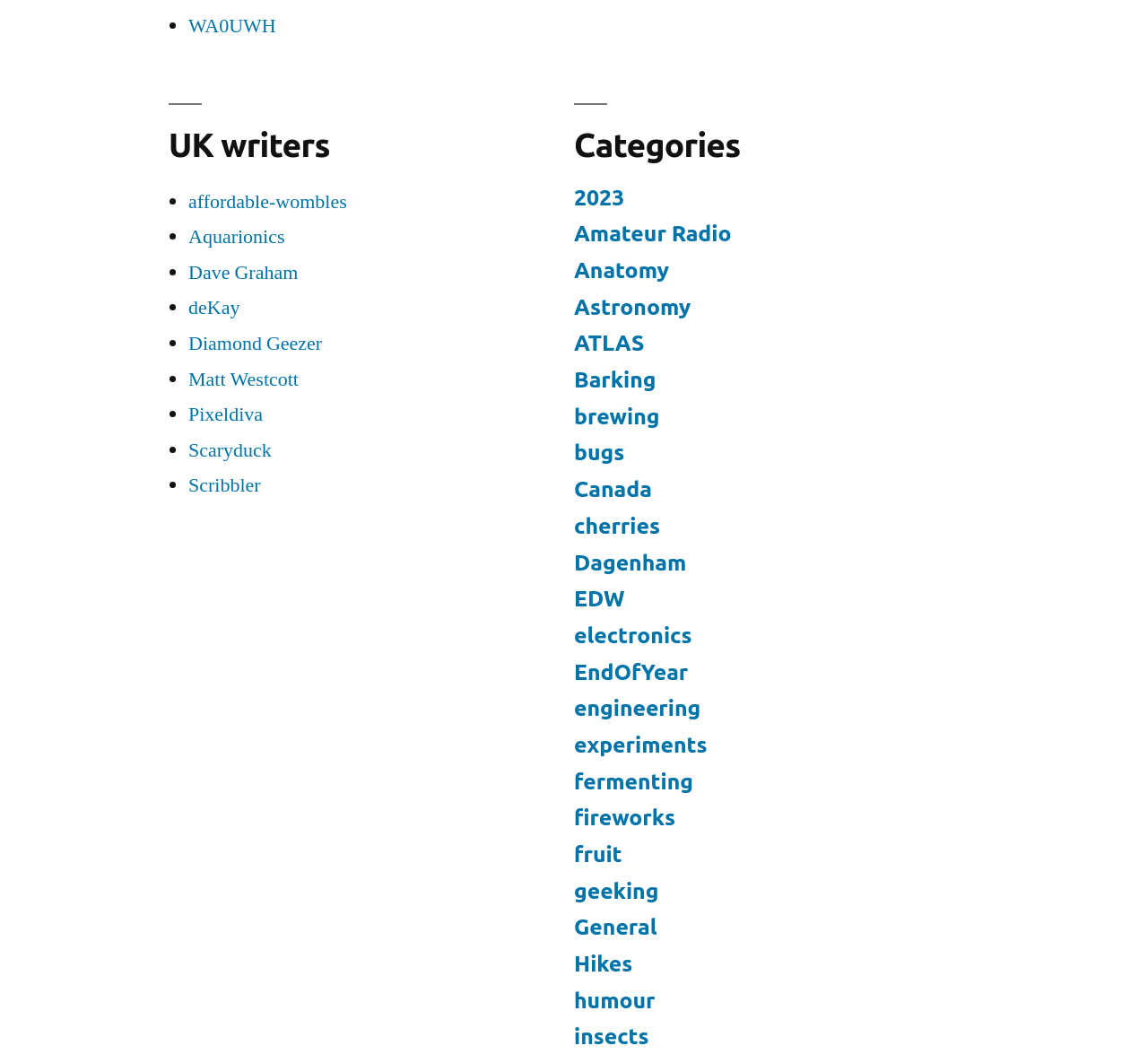Could you indicate the bounding box coordinates of the region to click in order to complete this instruction: "View the category of Astronomy".

[0.5, 0.277, 0.602, 0.3]